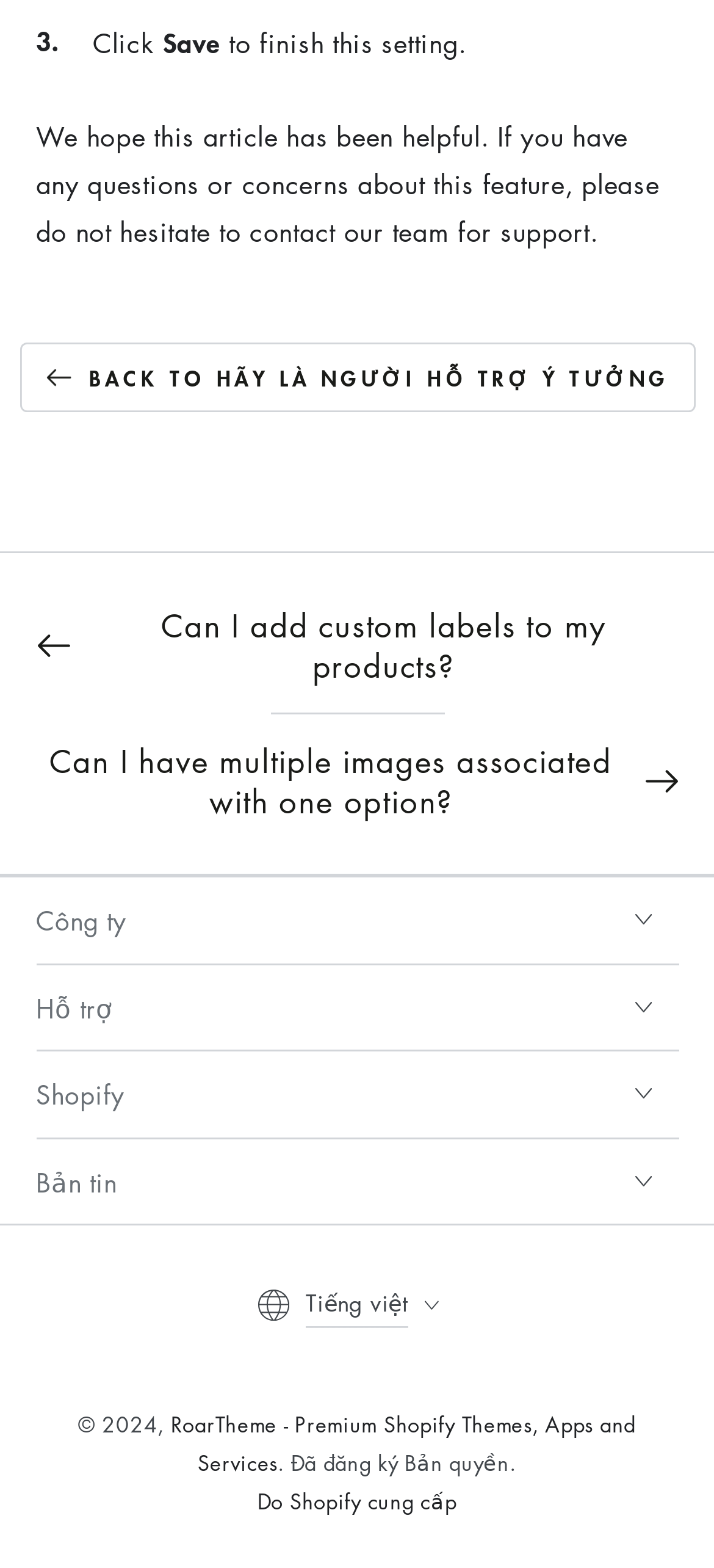Determine the bounding box coordinates for the UI element described. Format the coordinates as (top-left x, top-left y, bottom-right x, bottom-right y) and ensure all values are between 0 and 1. Element description: parent_node: Shopify aria-label="Anchor"

[0.182, 0.69, 0.219, 0.706]